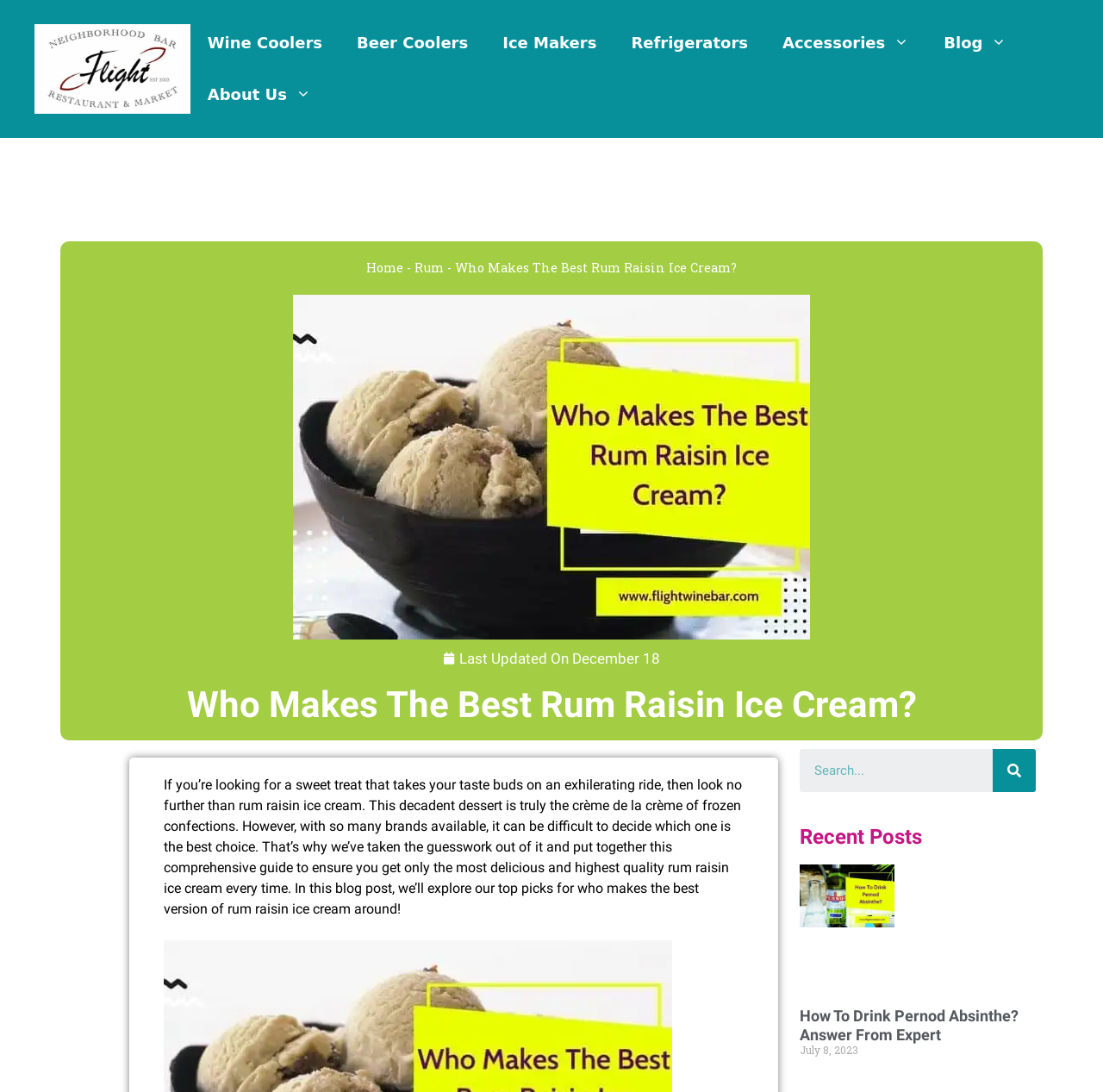What is the name of the wine bar?
Using the image, answer in one word or phrase.

Flight Wine Bar